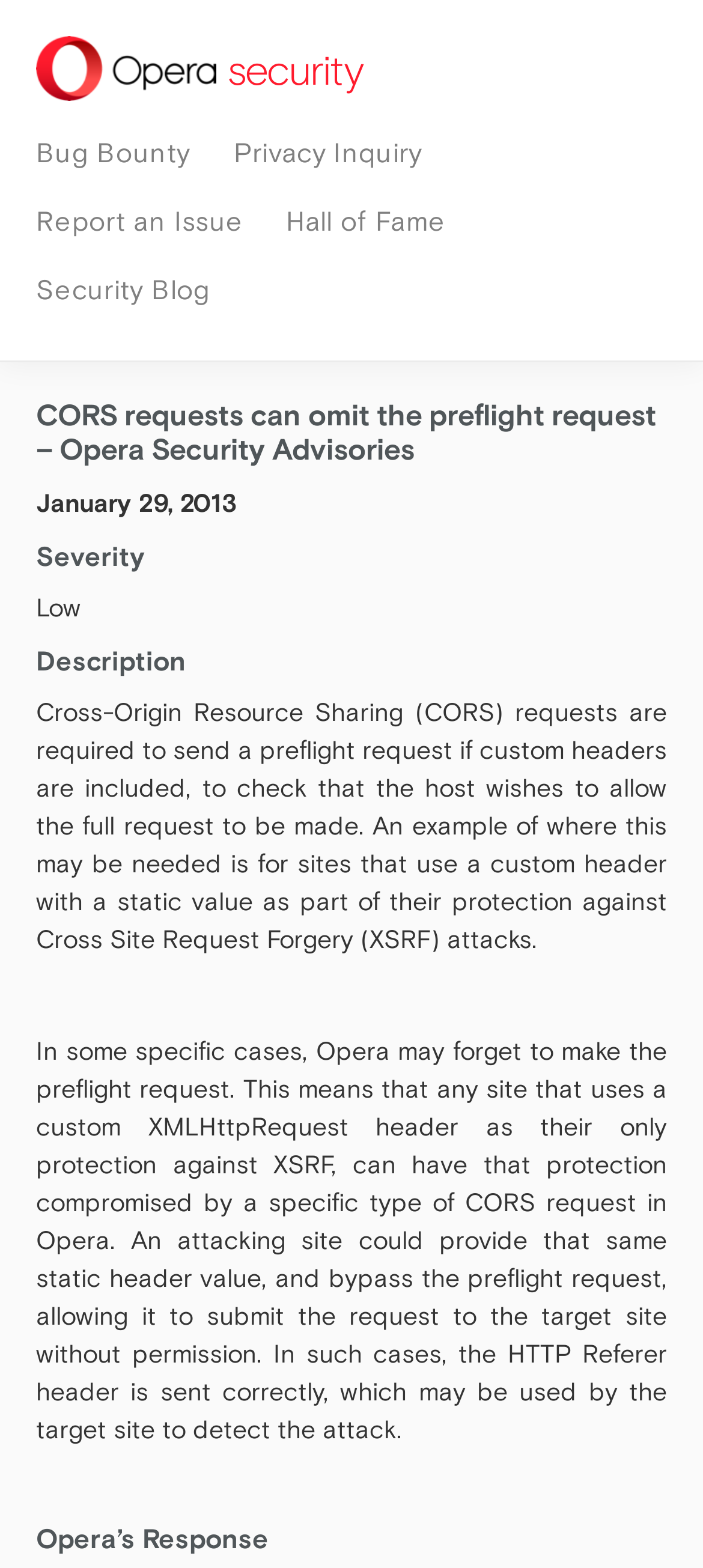Respond to the question below with a single word or phrase:
What is the section title after the description?

Opera’s Response